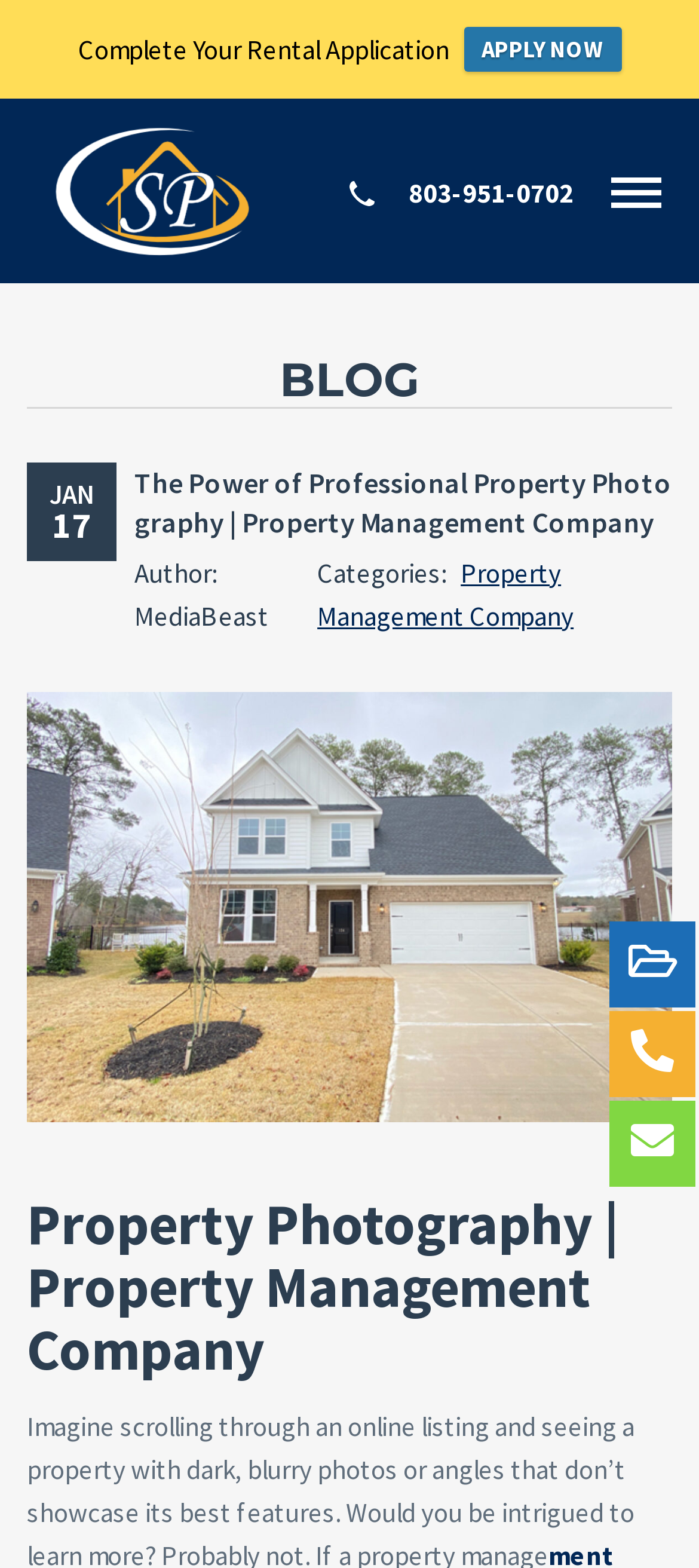Based on the description "Property Management Company", find the bounding box of the specified UI element.

[0.454, 0.354, 0.821, 0.403]